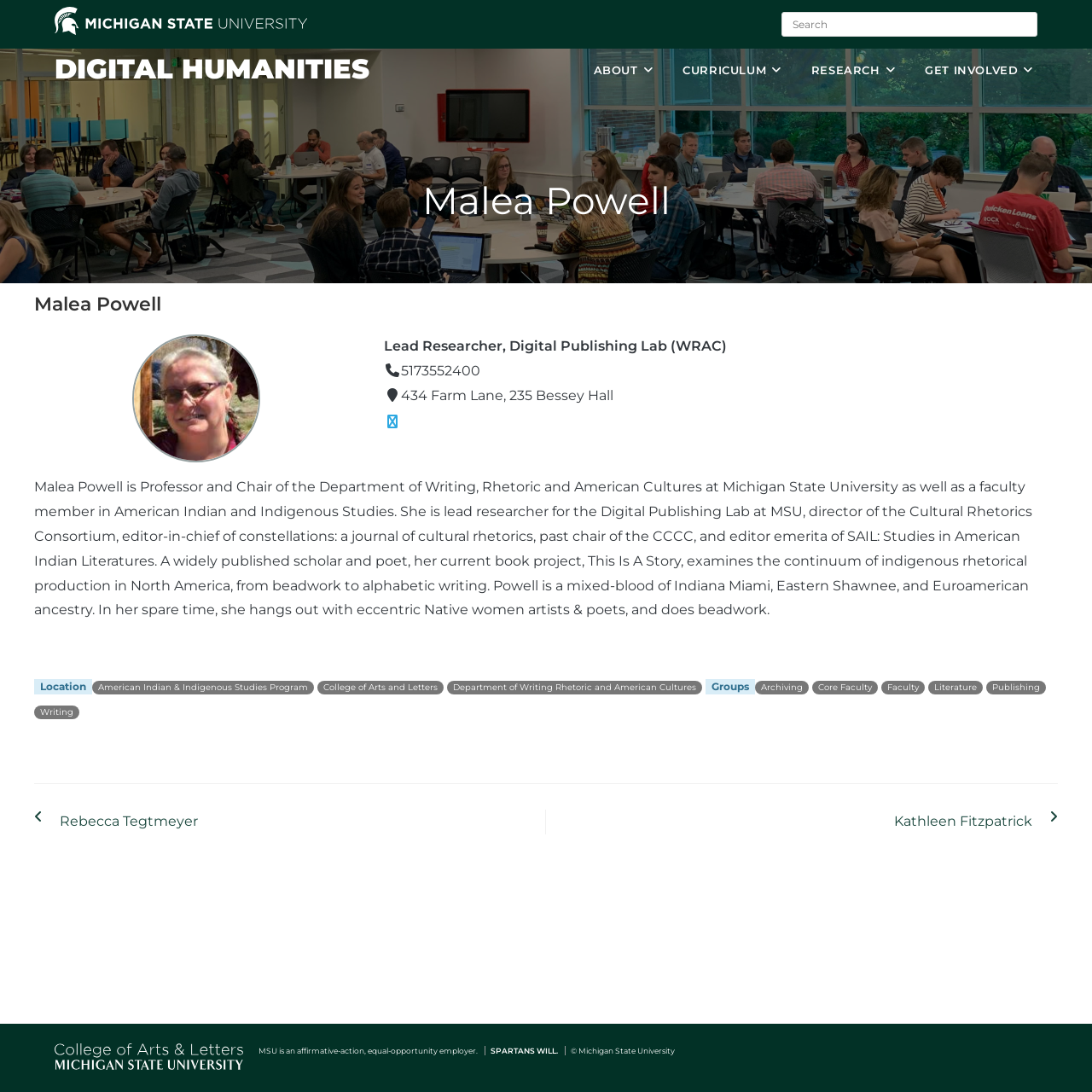What is the name of the person on this webpage?
Look at the image and answer the question with a single word or phrase.

Malea Powell